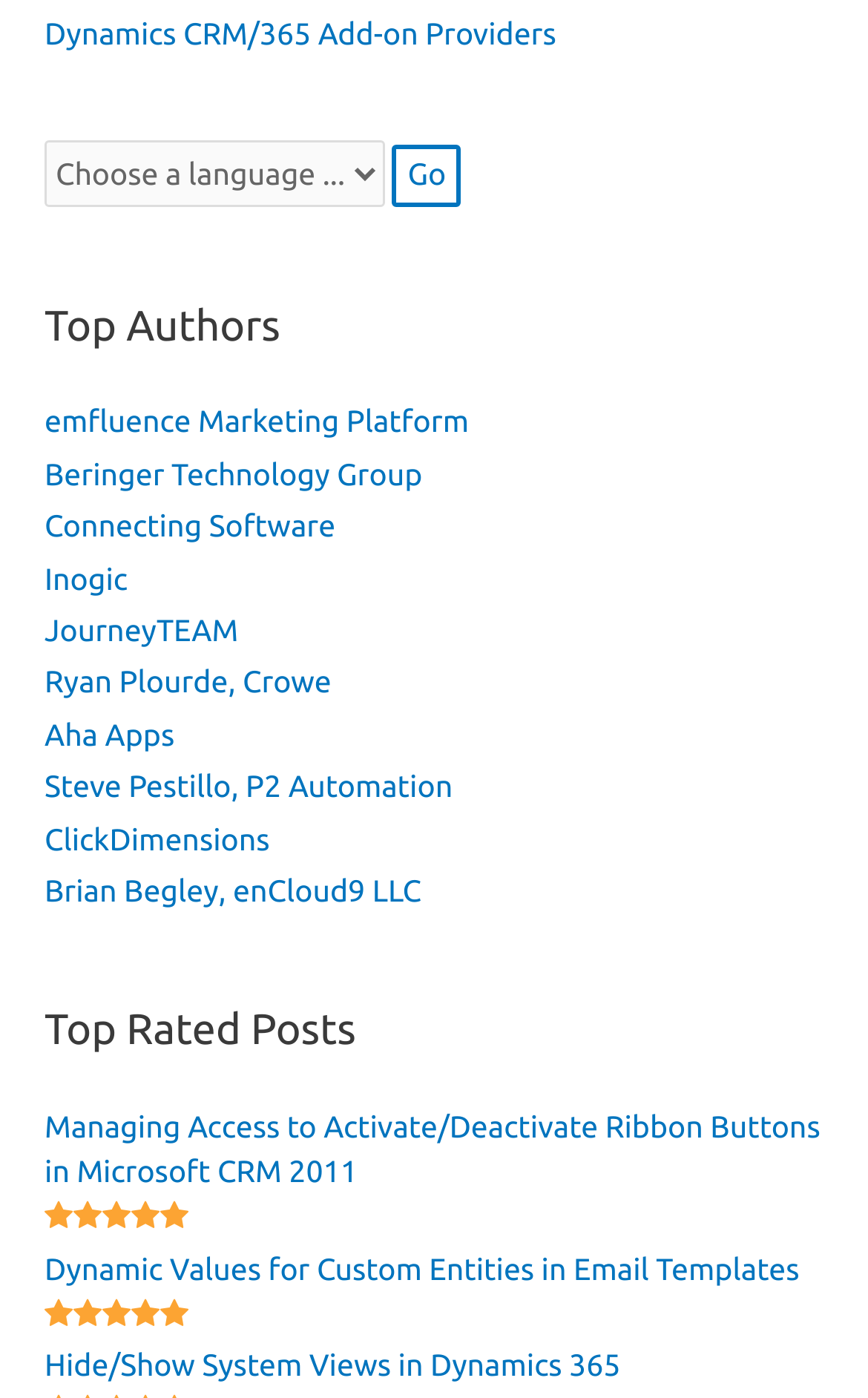Provide the bounding box coordinates of the area you need to click to execute the following instruction: "Visit the emfluence Marketing Platform website".

[0.051, 0.289, 0.54, 0.314]